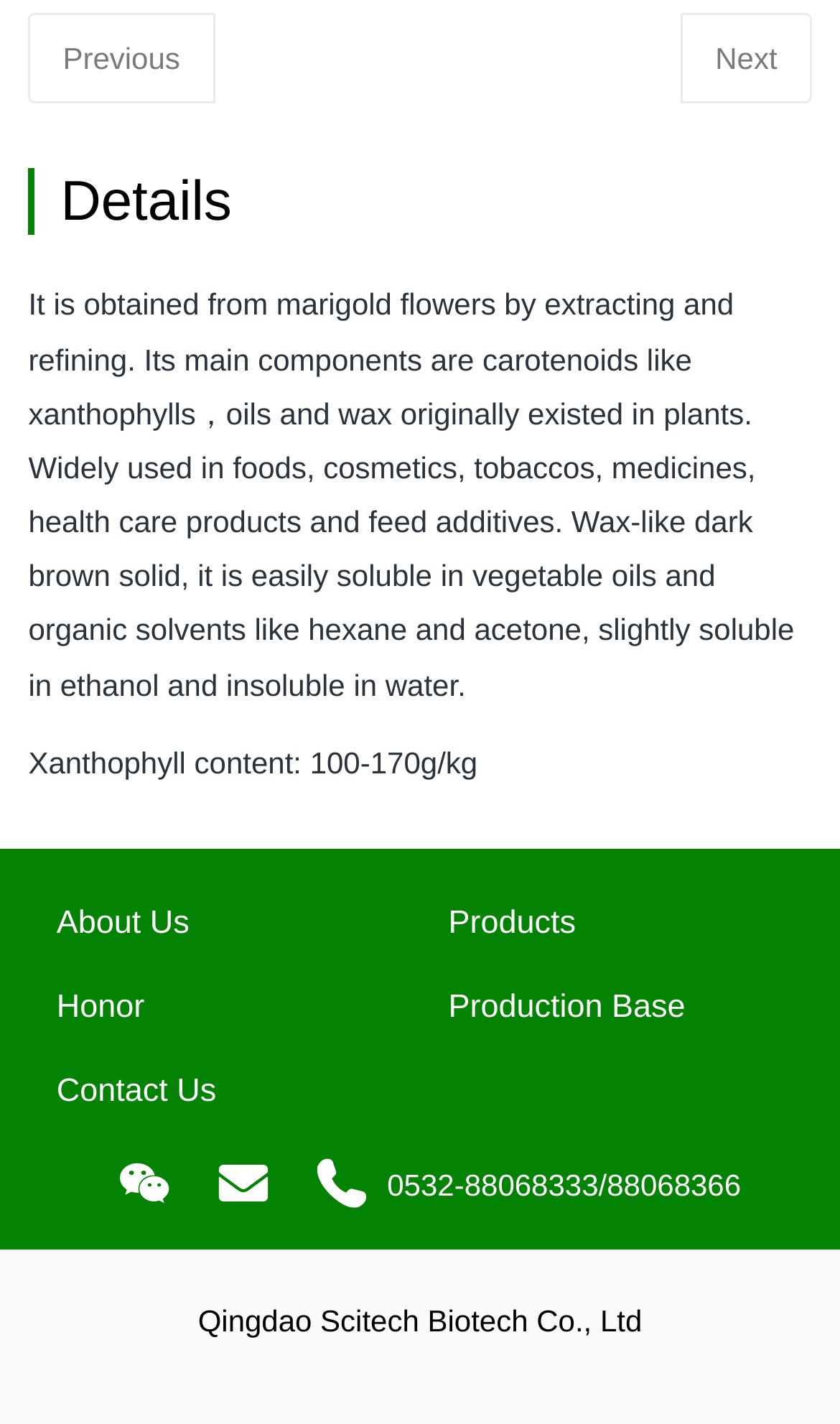Determine the bounding box coordinates of the area to click in order to meet this instruction: "learn about us".

[0.067, 0.619, 0.466, 0.678]